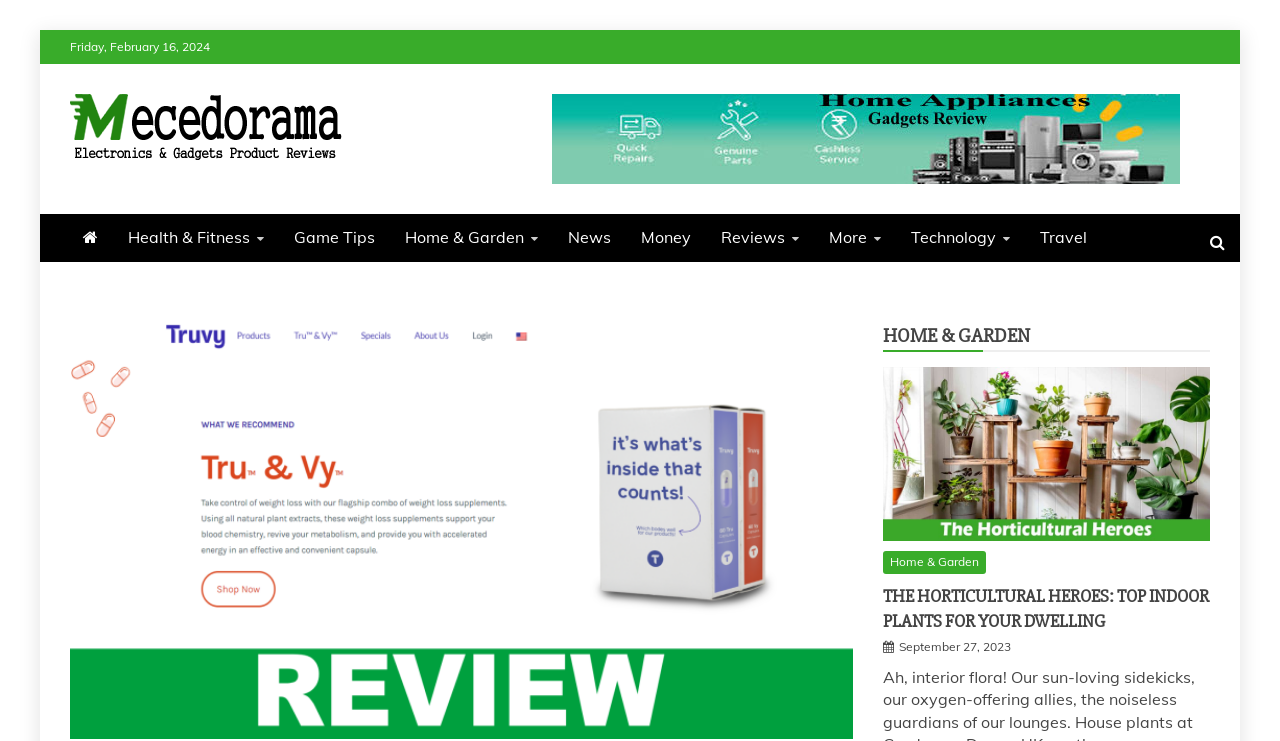Provide a thorough description of this webpage.

The webpage appears to be a blog or news website, with a focus on reviews and articles. At the top, there is a navigation menu with links to various categories, including Health & Fitness, Game Tips, Home & Garden, News, Money, Reviews, More, and Technology. Below the navigation menu, there is a logo and a heading that reads "MECEDORAMA – LATEST NEWS & ONLINE UNBIASED REVIEWS".

The main content of the page is divided into sections, with the first section featuring an article titled "Is Truvy Pills Legit (June 2020) Is It A Scam Or Not?". This article is accompanied by a large image that takes up most of the width of the page.

Below the main article, there is a section with a heading that reads "HOME & GARDEN". This section features a link to an article titled "The Horticultural Heroes Top Indoor Plants for Your Dwelling", which is accompanied by a smaller image. There is also a link to the "Home & Garden" category and a timestamp indicating that the article was published on September 27, 2023.

Throughout the page, there are various other links and images, including a search icon and a link to skip to the content. The overall layout is organized, with clear headings and concise text.